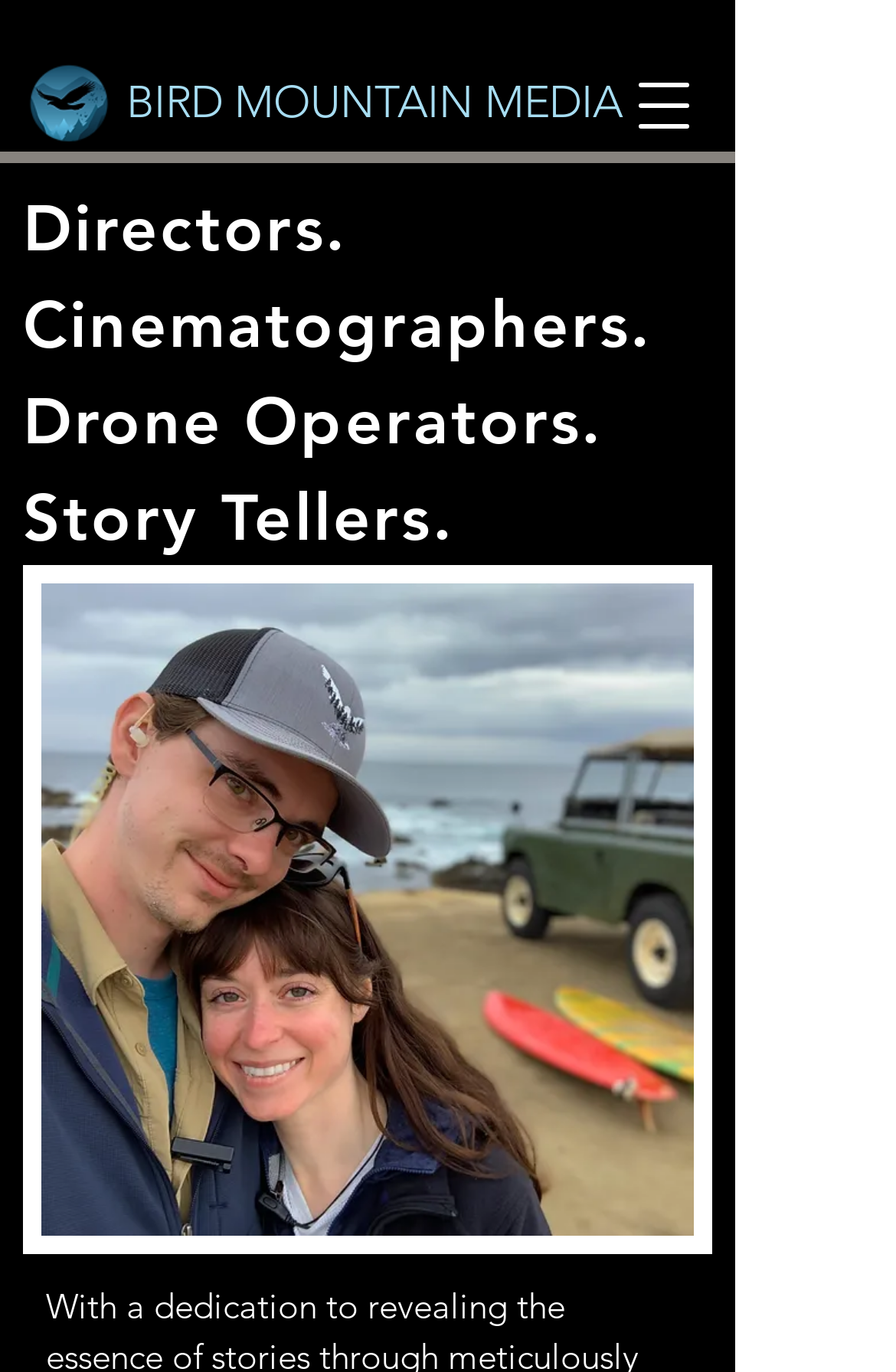Find the coordinates for the bounding box of the element with this description: "BIRD MOUNTAIN MEDIA".

[0.141, 0.059, 0.695, 0.092]